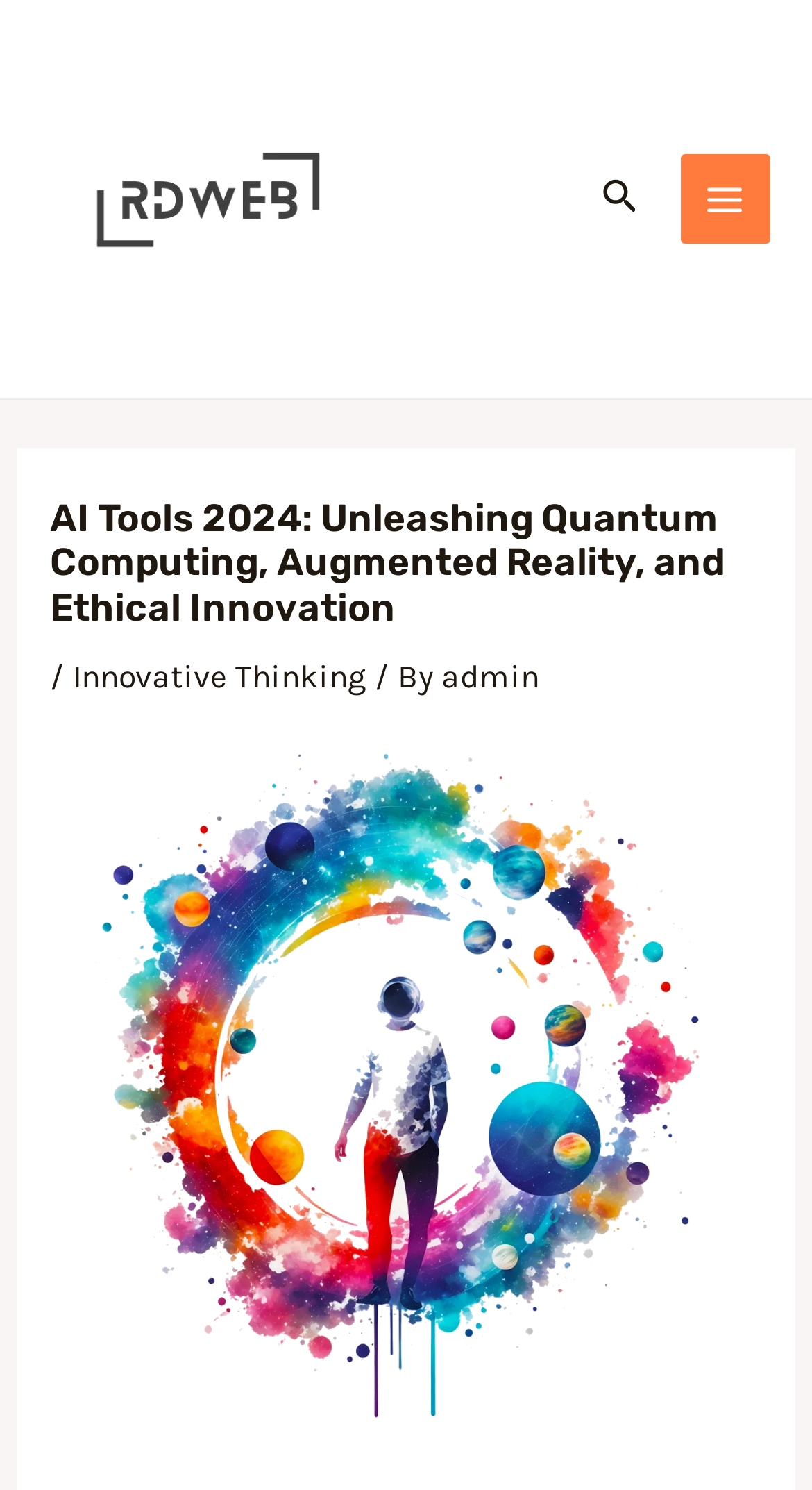What is the theme of the image below the header?
Using the information from the image, give a concise answer in one word or a short phrase.

AI-powered world